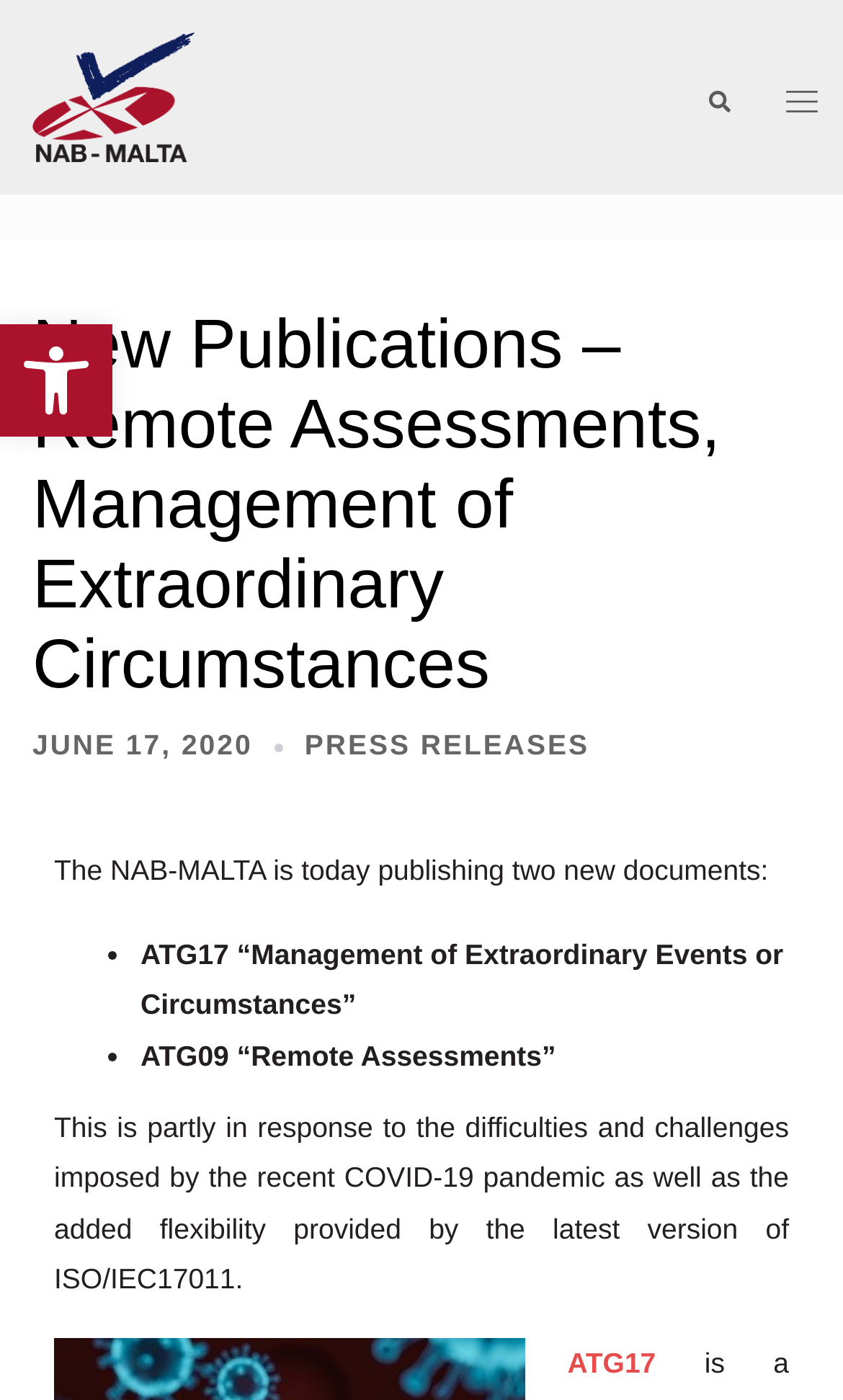What is the reason for publishing the new documents? Look at the image and give a one-word or short phrase answer.

COVID-19 pandemic and latest version of ISO/IEC17011